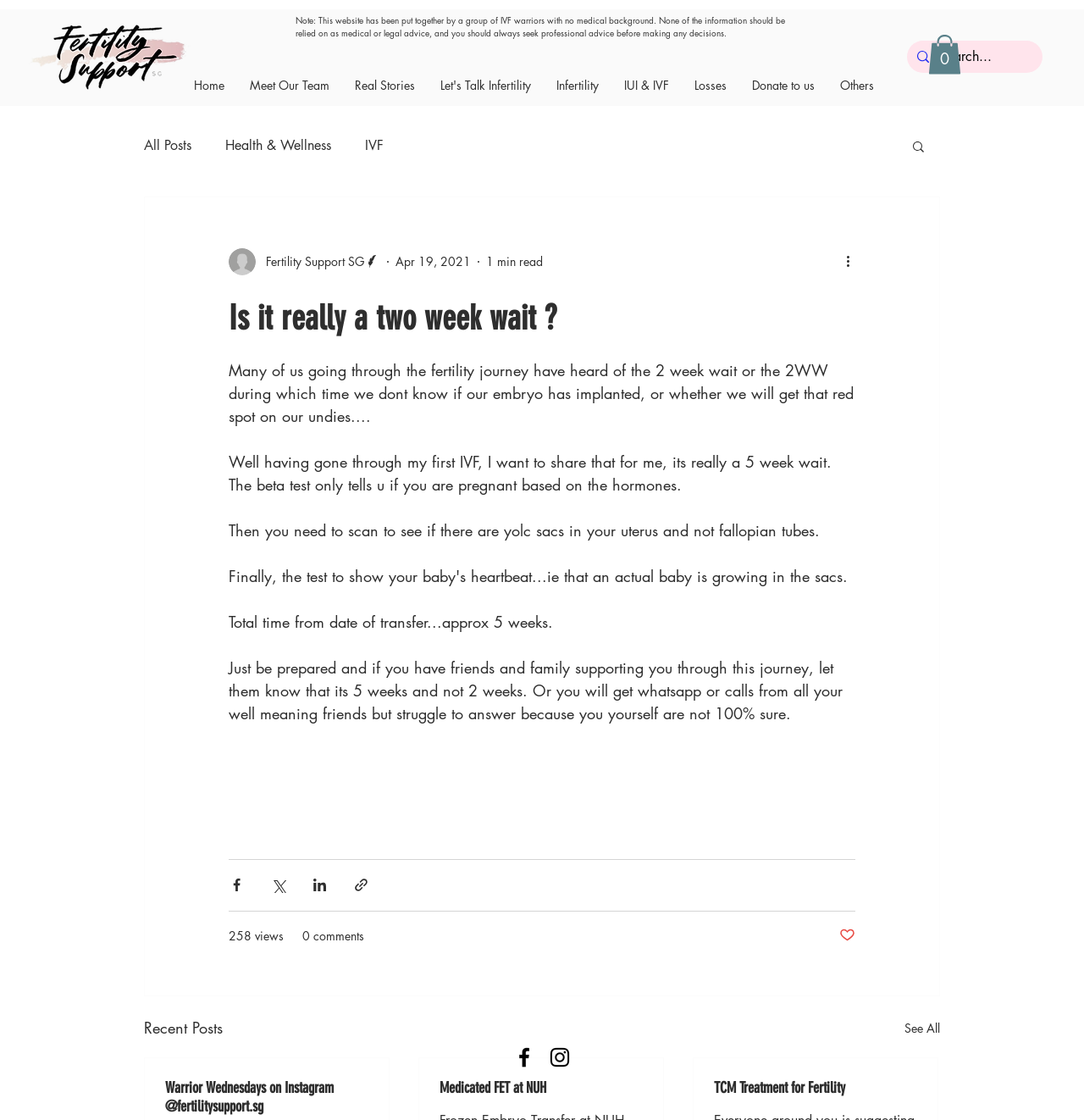Find the bounding box coordinates of the clickable region needed to perform the following instruction: "Go to the home page". The coordinates should be provided as four float numbers between 0 and 1, i.e., [left, top, right, bottom].

[0.167, 0.065, 0.219, 0.087]